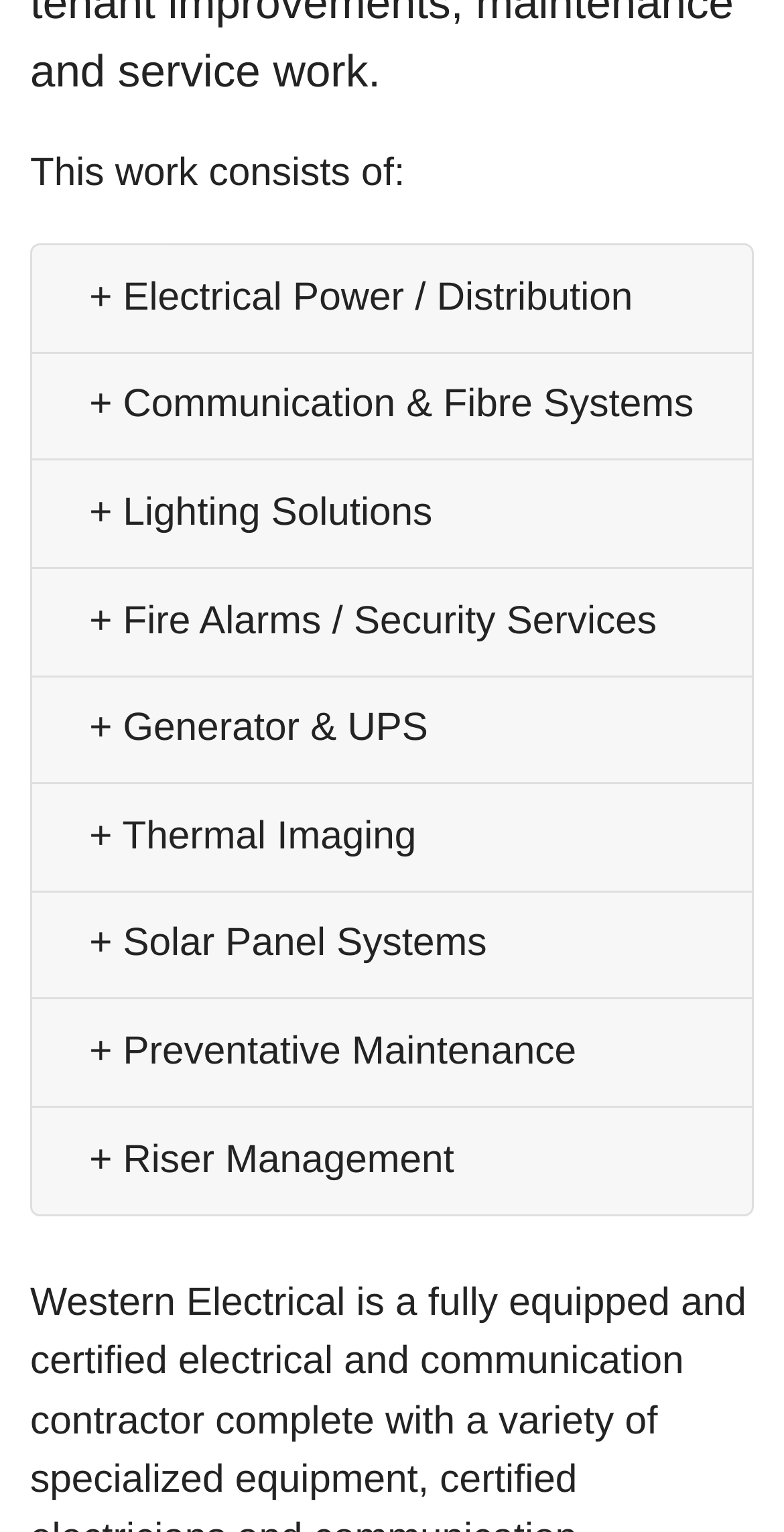Please identify the bounding box coordinates of the area I need to click to accomplish the following instruction: "Expand Electrical Power / Distribution".

[0.104, 0.177, 0.817, 0.211]